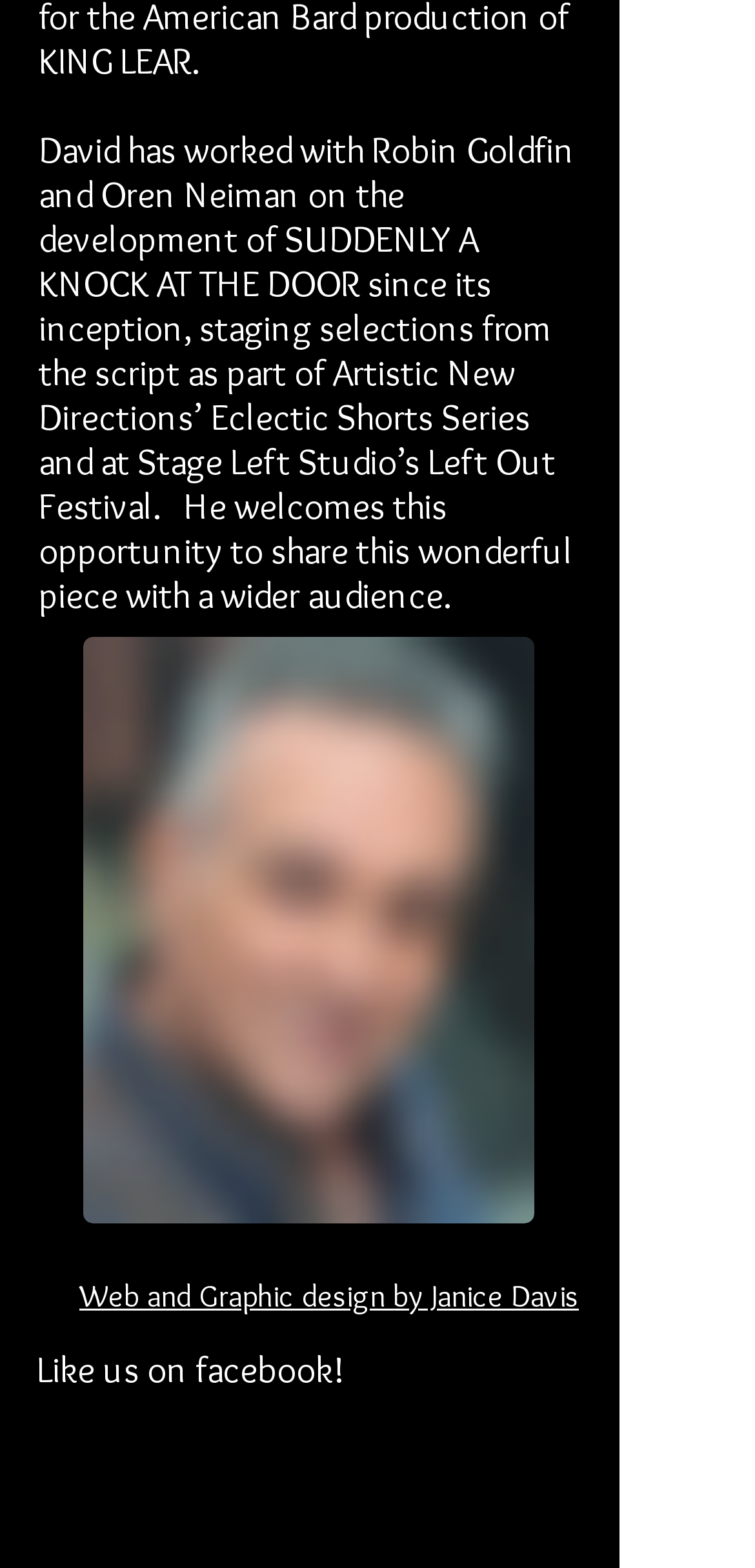Provide the bounding box coordinates of the HTML element this sentence describes: "aria-label="w-flickr"". The bounding box coordinates consist of four float numbers between 0 and 1, i.e., [left, top, right, bottom].

[0.218, 0.898, 0.308, 0.941]